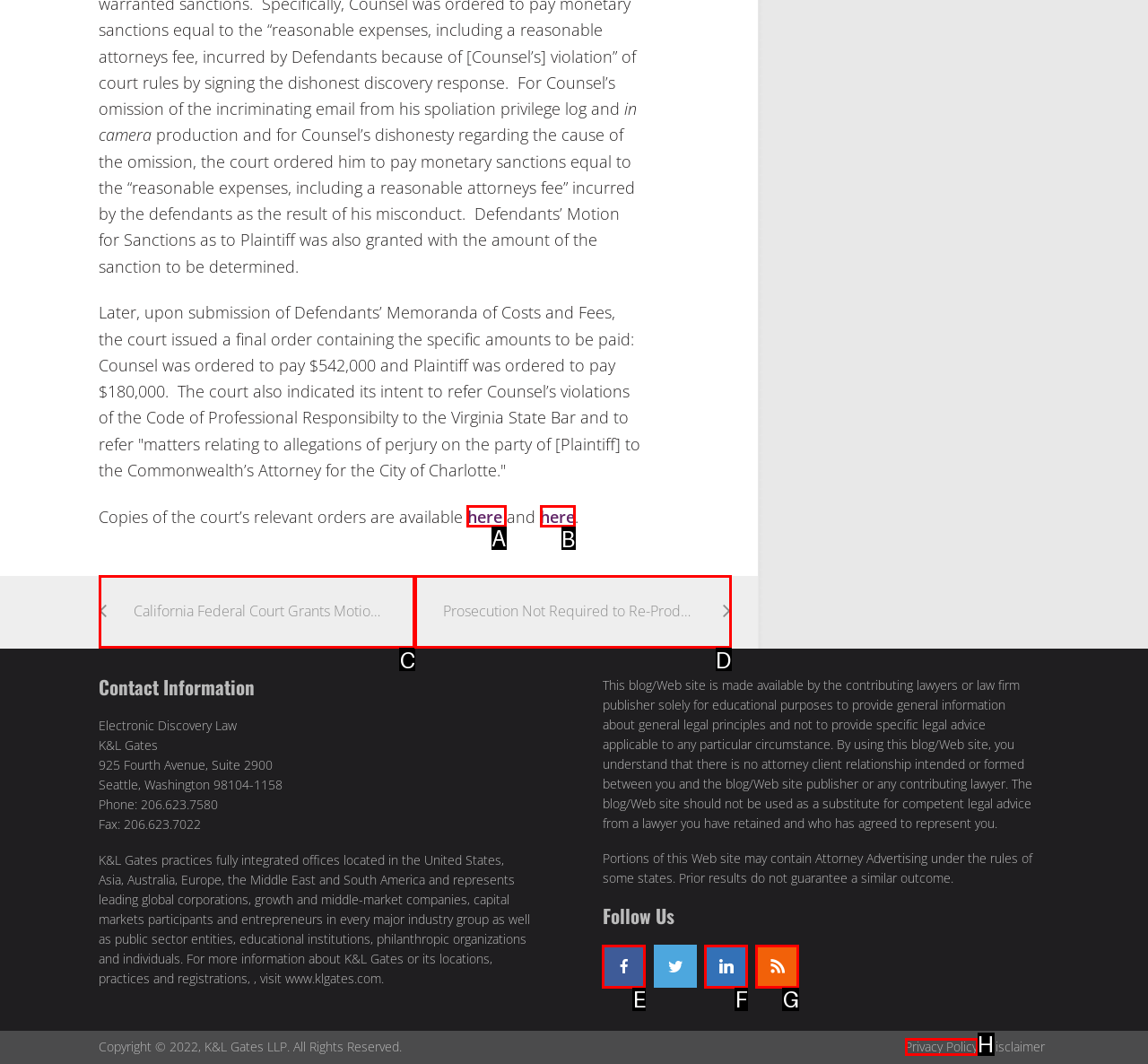Select the proper UI element to click in order to perform the following task: Click the link to view court orders. Indicate your choice with the letter of the appropriate option.

A